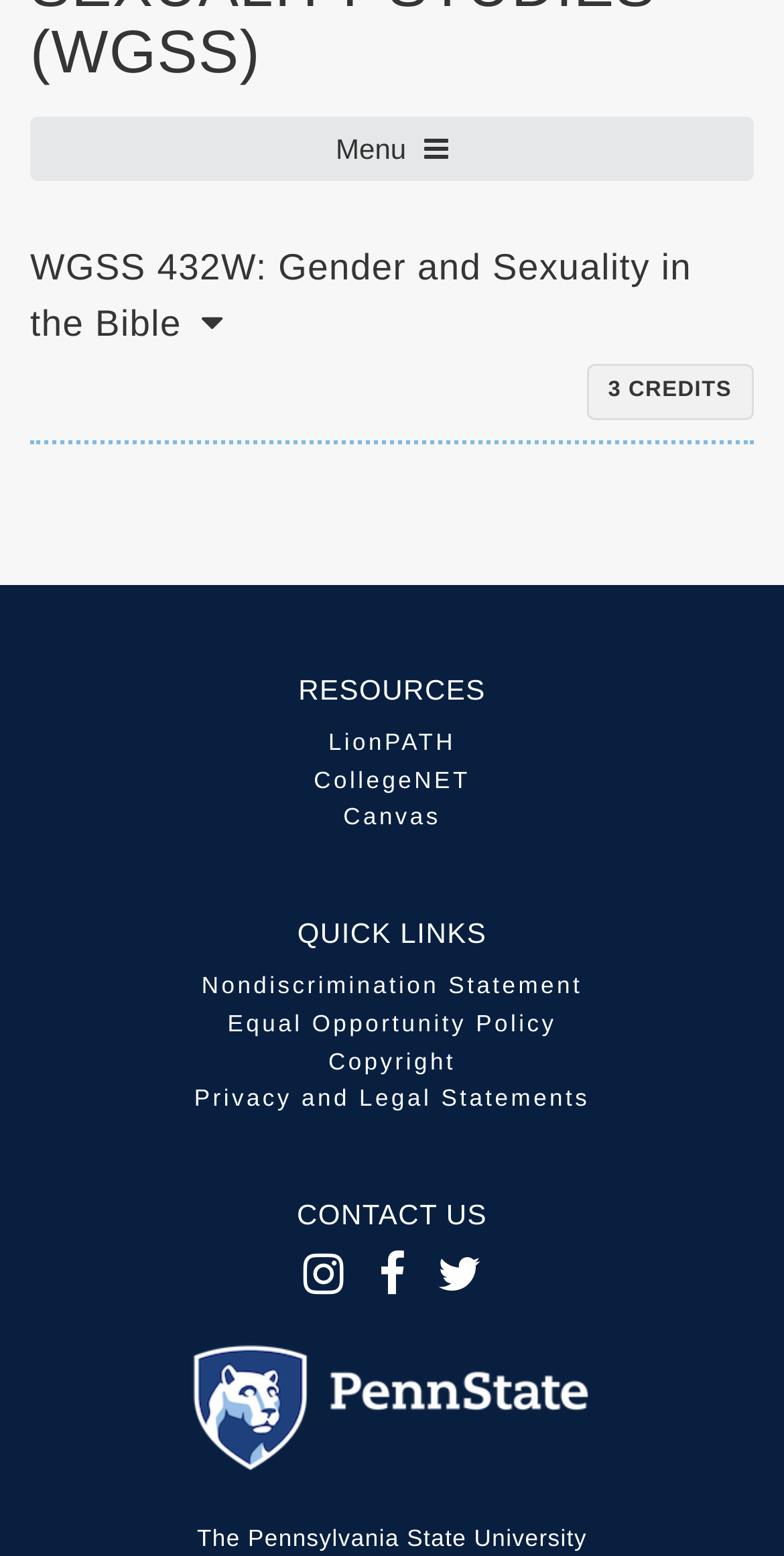How many social media links are available?
Please provide a comprehensive answer to the question based on the webpage screenshot.

The social media links are located near the bottom of the page and include 'Instagram', 'Facebook', and 'Twitter'.